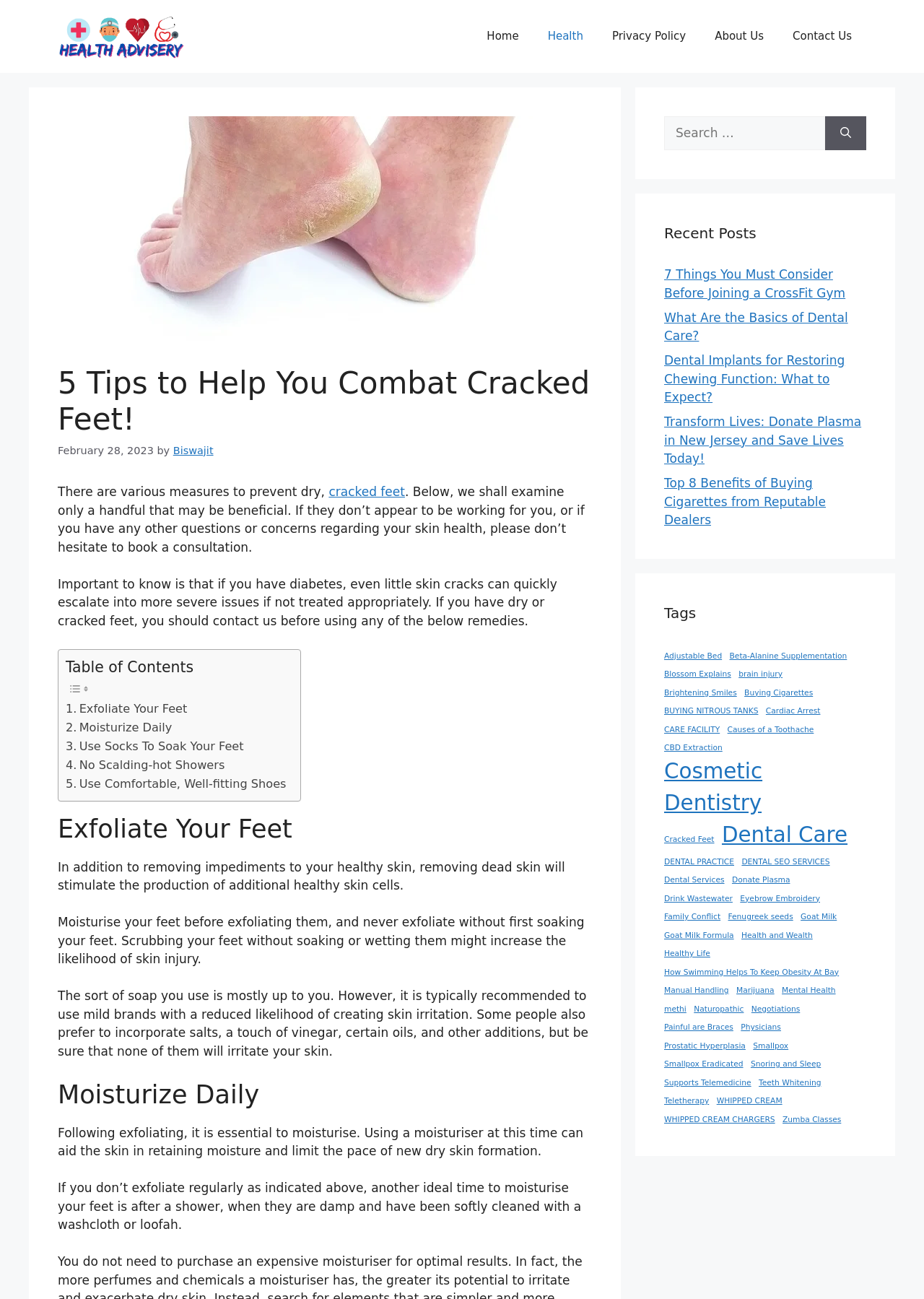Determine the bounding box coordinates of the target area to click to execute the following instruction: "Search by keyword."

[0.718, 0.09, 0.764, 0.115]